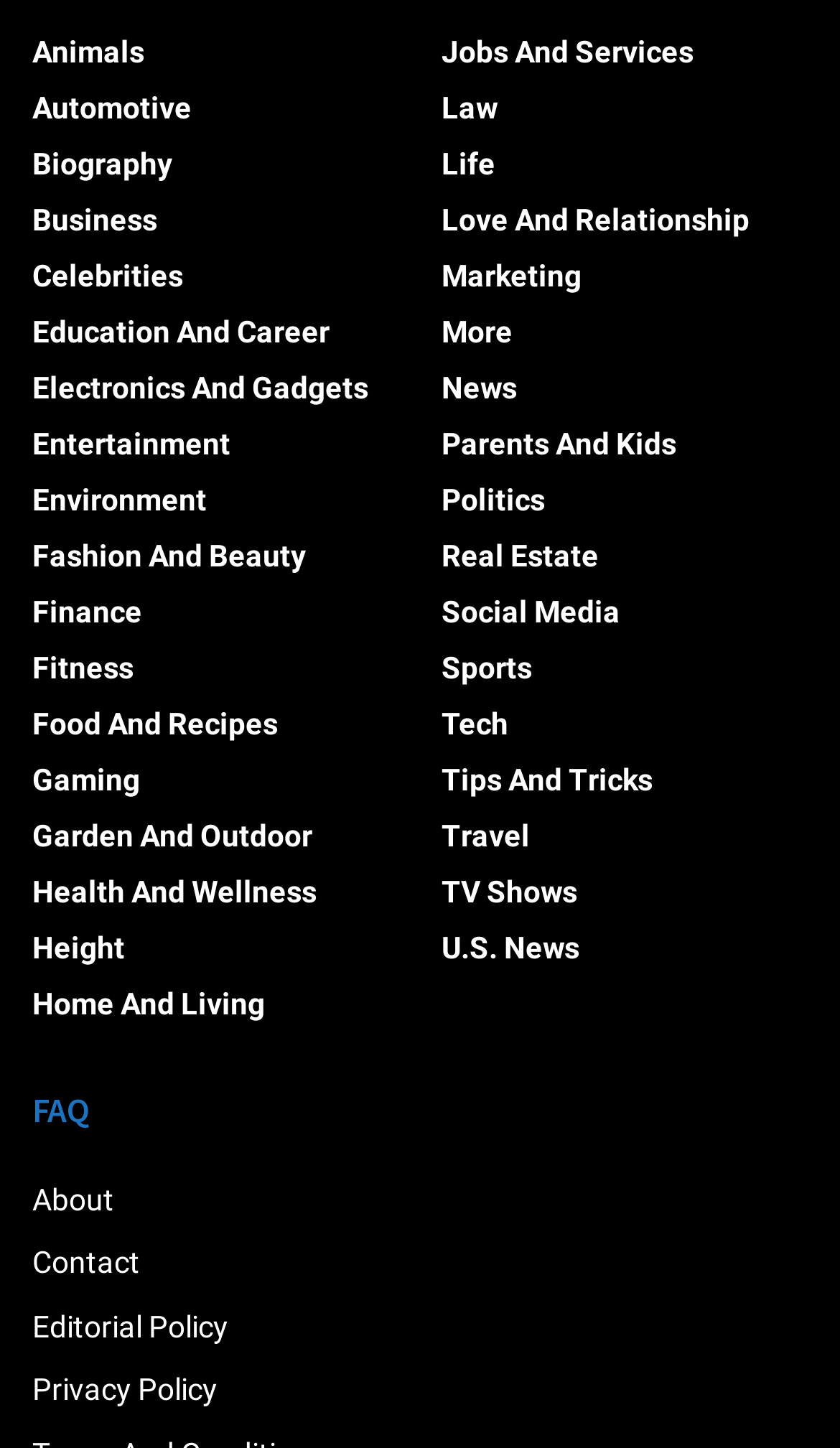Show me the bounding box coordinates of the clickable region to achieve the task as per the instruction: "Explore Entertainment".

[0.038, 0.294, 0.274, 0.318]